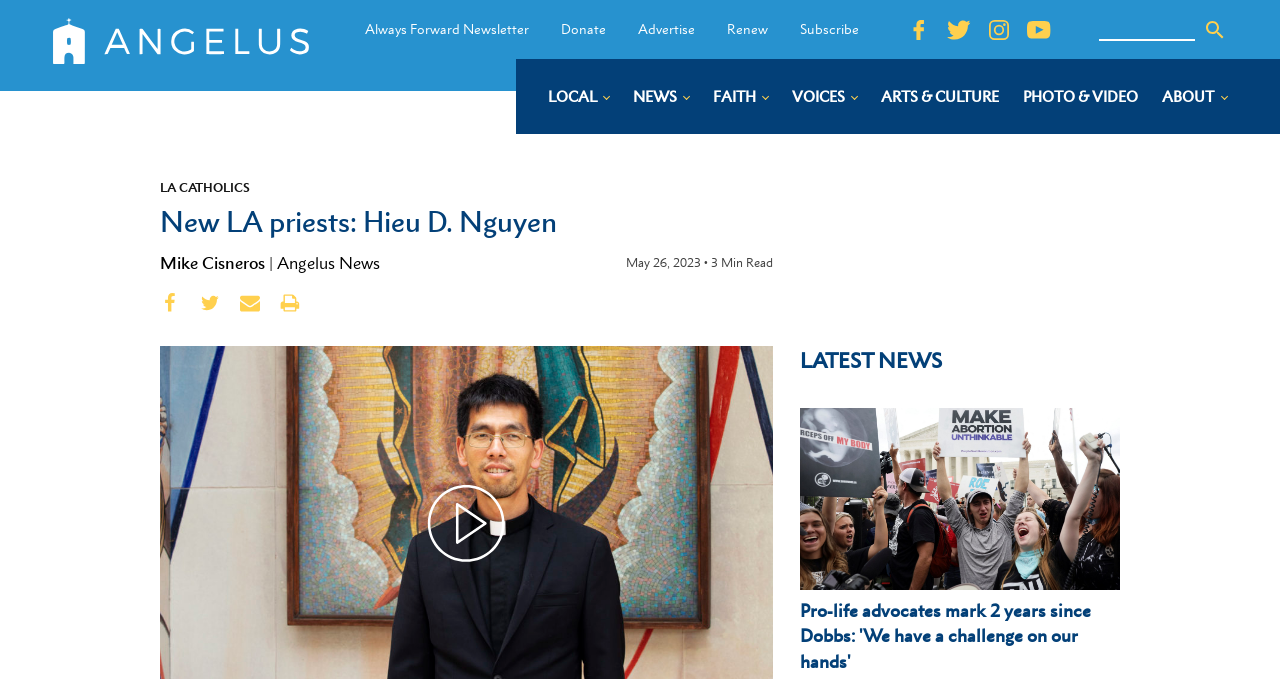How many social media links are present on the webpage?
Using the image provided, answer with just one word or phrase.

3